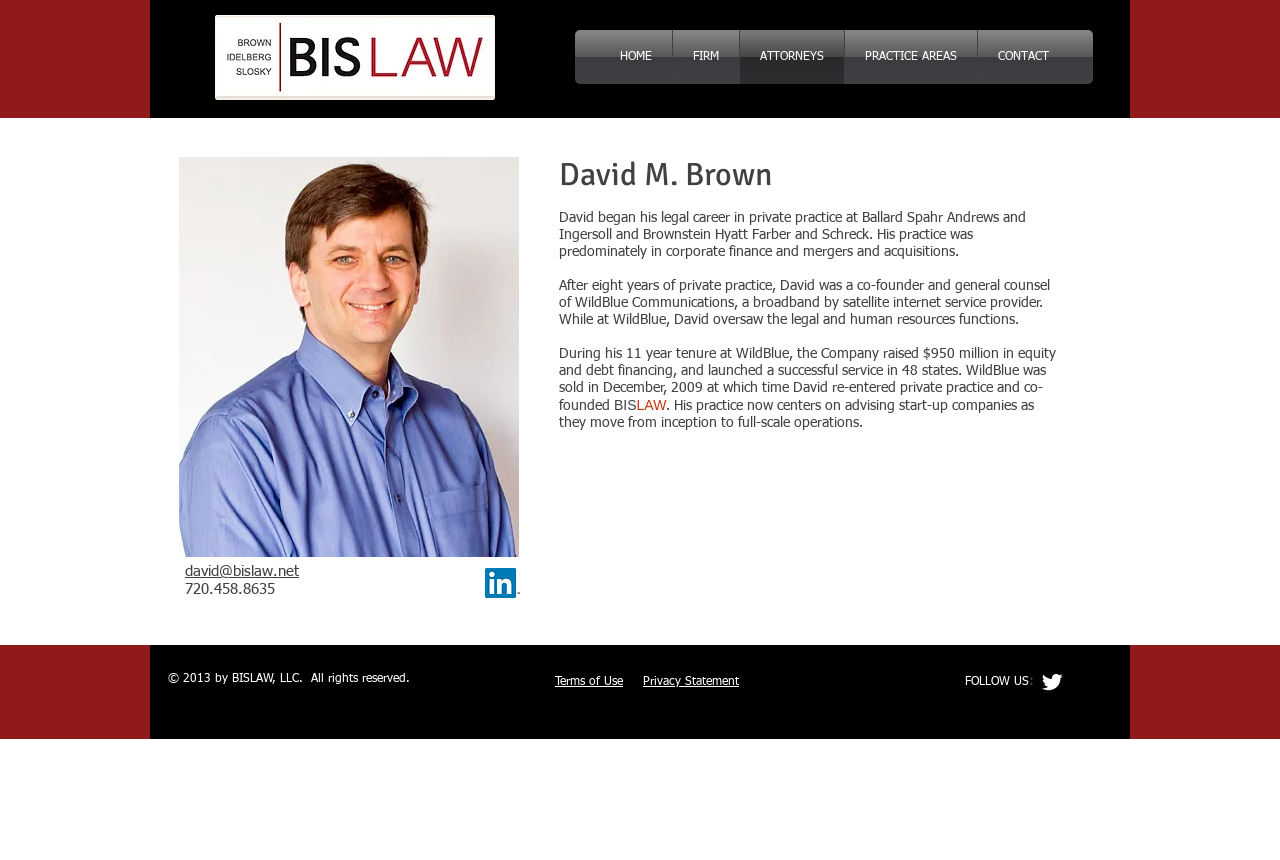Reply to the question below using a single word or brief phrase:
What is the name of the law firm?

BISLAW